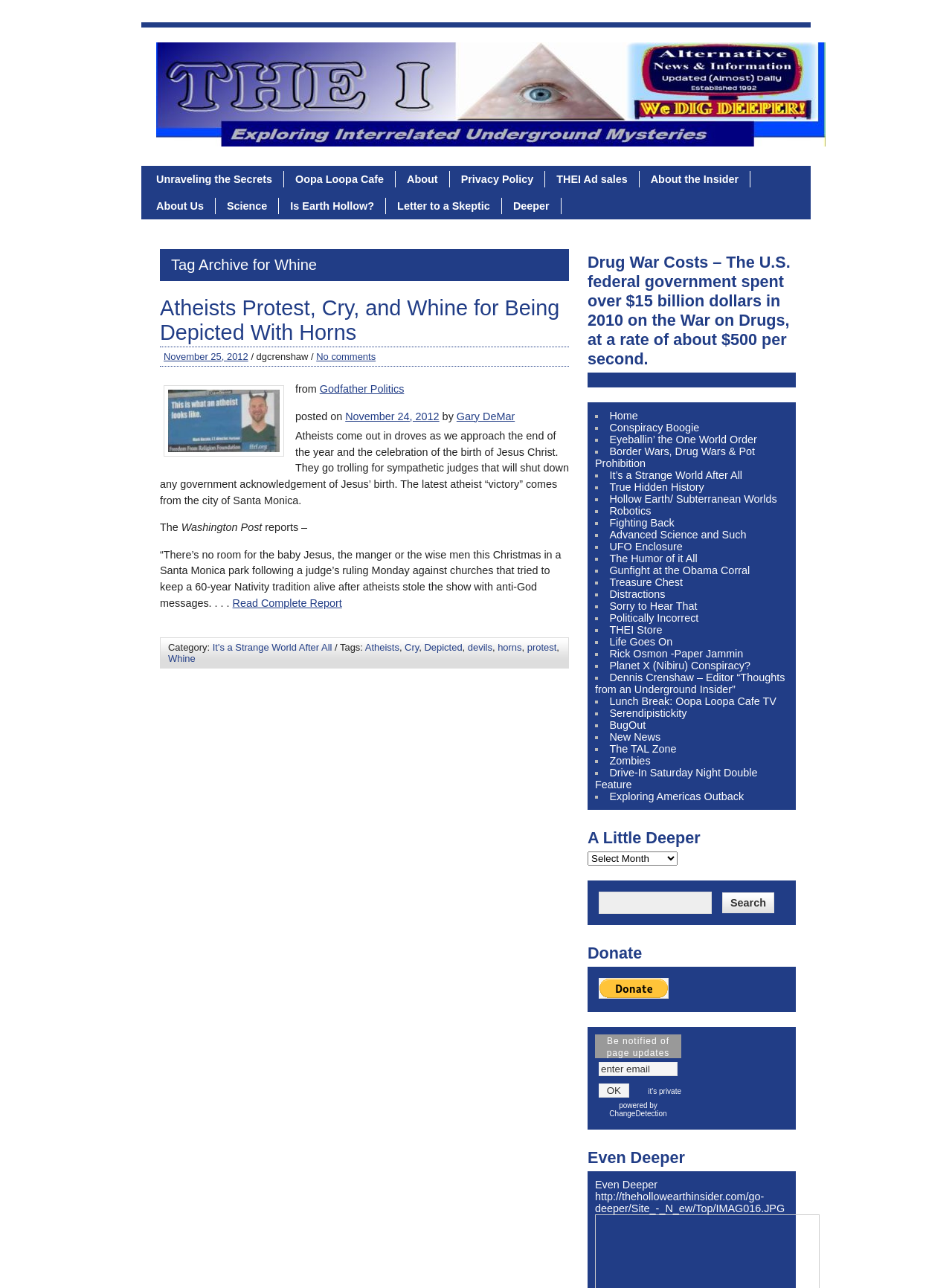Specify the bounding box coordinates of the region I need to click to perform the following instruction: "Visit the 'Oopa Loopa Cafe' page". The coordinates must be four float numbers in the range of 0 to 1, i.e., [left, top, right, bottom].

[0.298, 0.133, 0.416, 0.145]